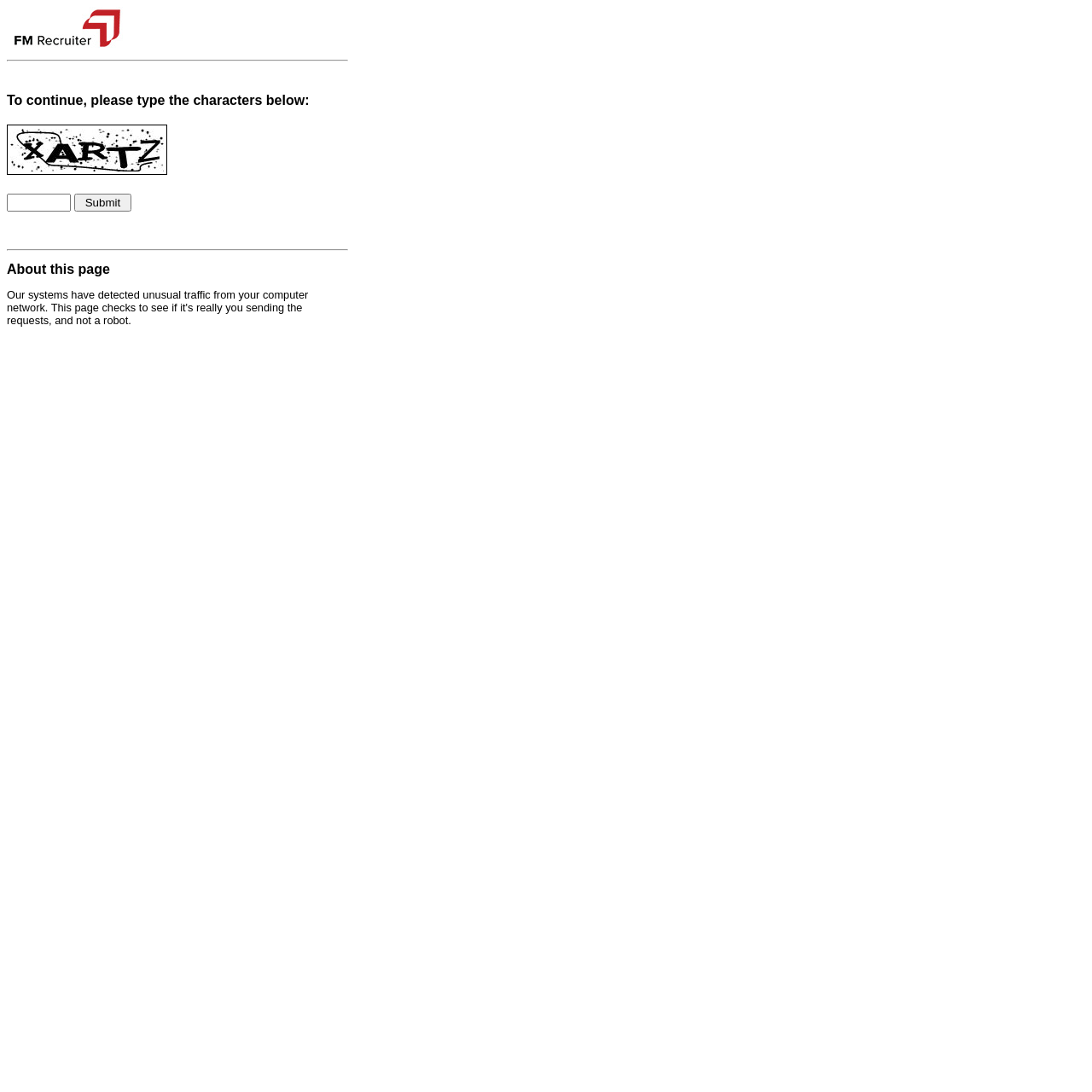What is the user required to do to continue?
Please answer using one word or phrase, based on the screenshot.

Type characters